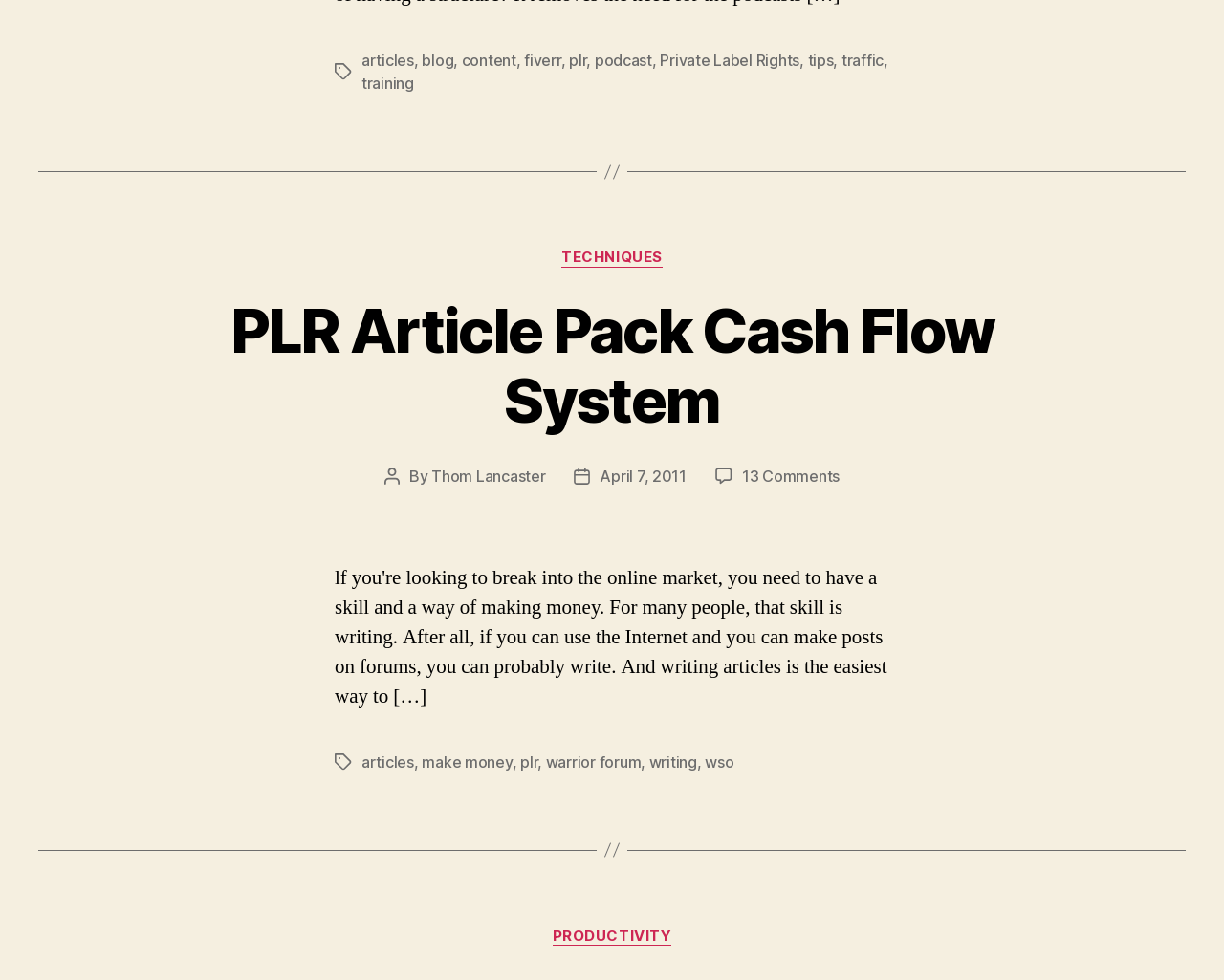Answer with a single word or phrase: 
How many comments are there on the article?

13